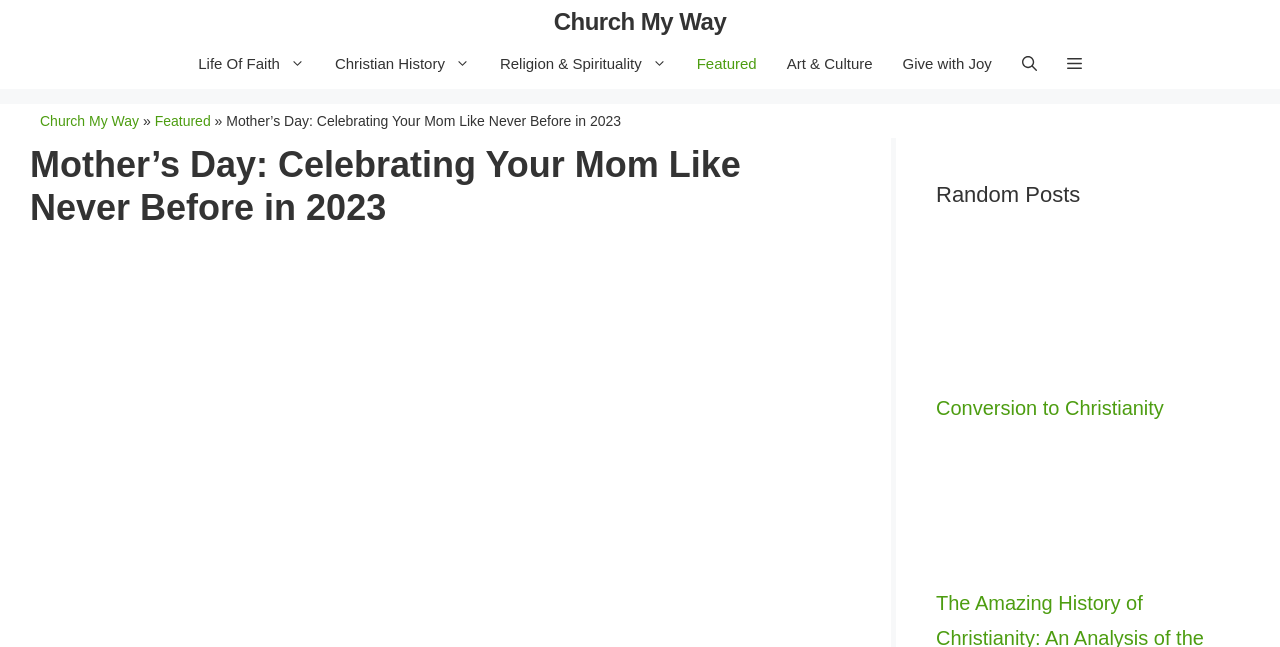Locate the bounding box coordinates of the element's region that should be clicked to carry out the following instruction: "view Conversion to Christianity". The coordinates need to be four float numbers between 0 and 1, i.e., [left, top, right, bottom].

[0.731, 0.372, 0.969, 0.604]